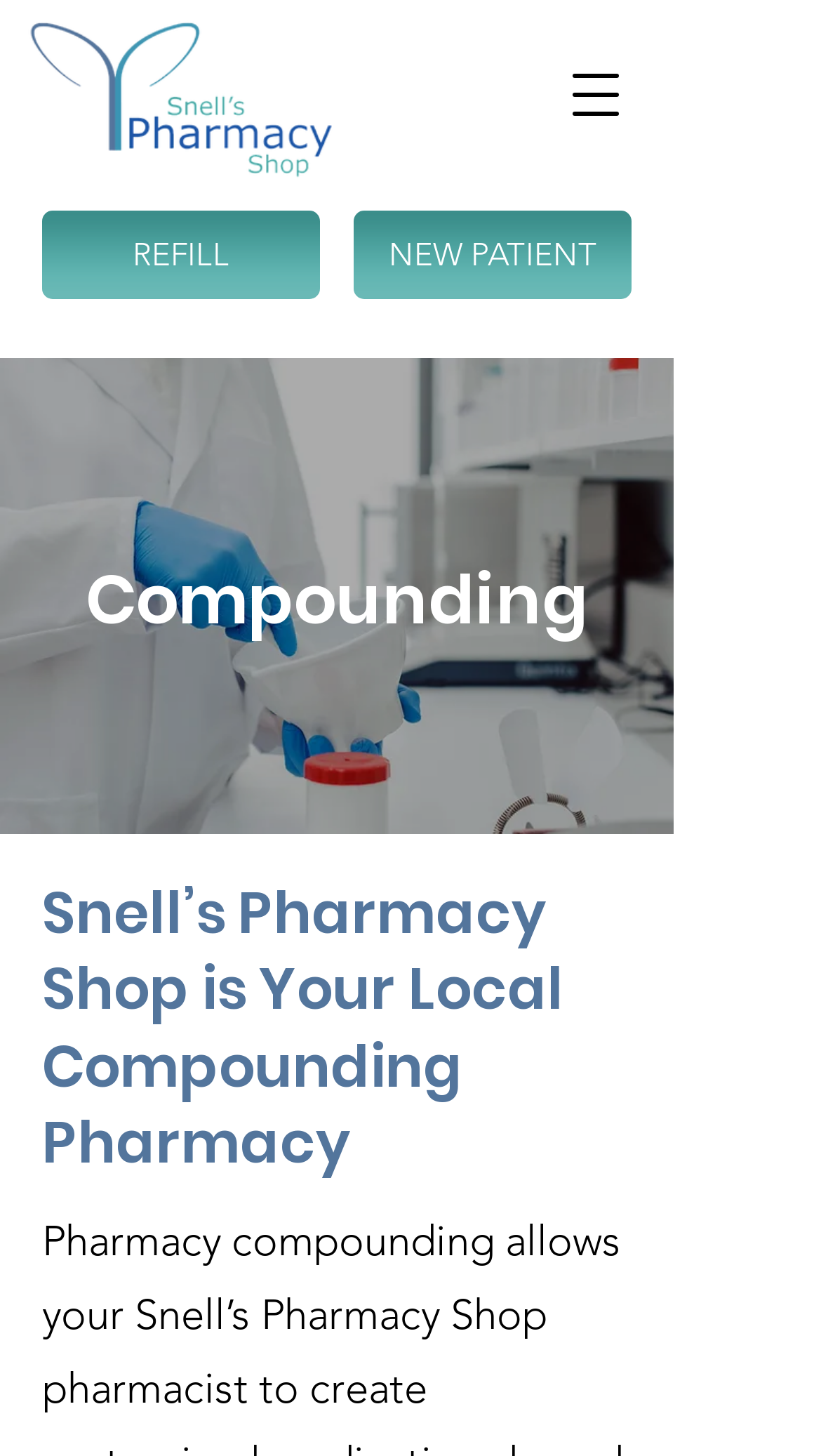Determine the main heading text of the webpage.

Snell’s Pharmacy Shop is Your Local Compounding Pharmacy